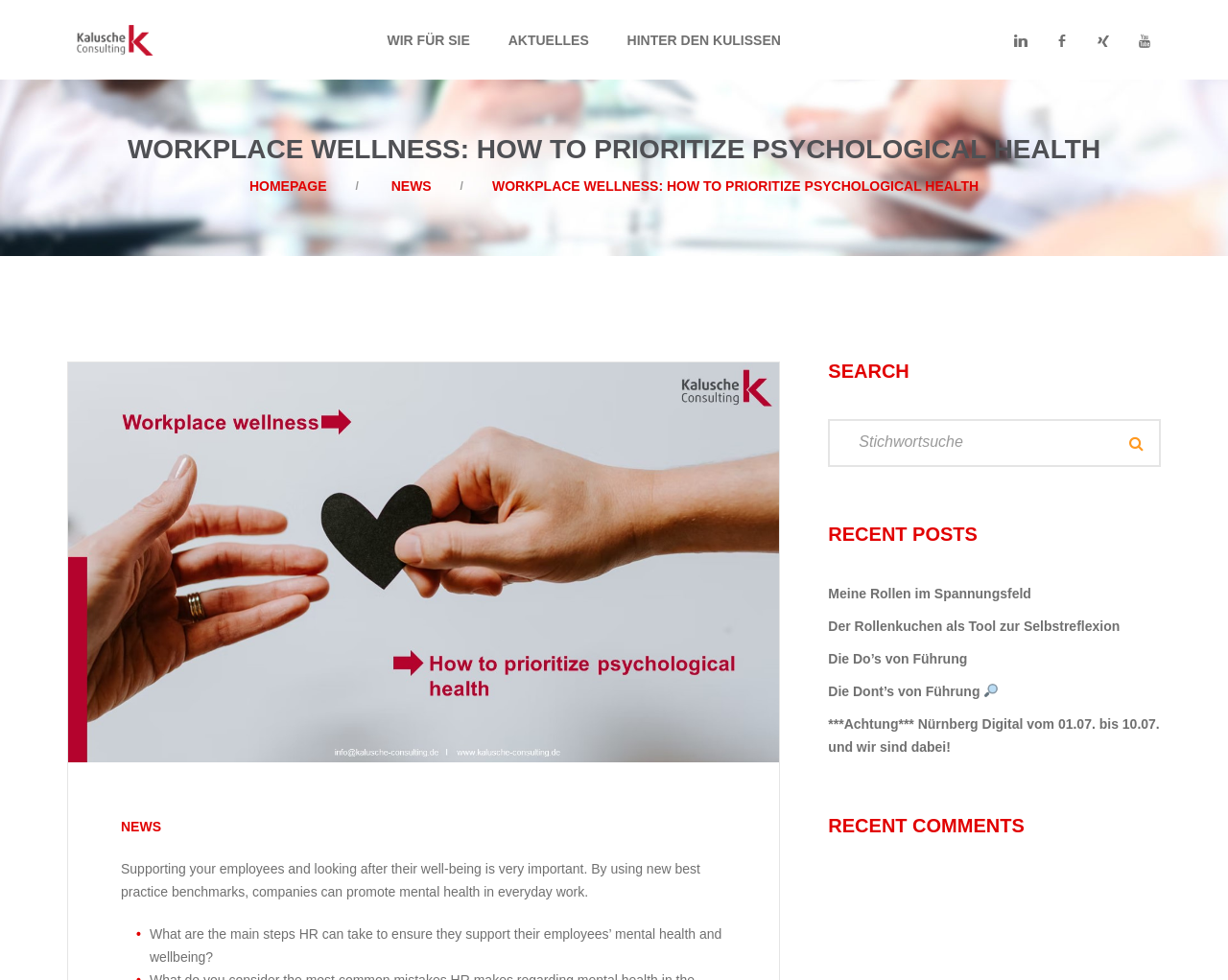Please find the bounding box coordinates of the element that must be clicked to perform the given instruction: "Search for something". The coordinates should be four float numbers from 0 to 1, i.e., [left, top, right, bottom].

[0.674, 0.445, 0.945, 0.494]